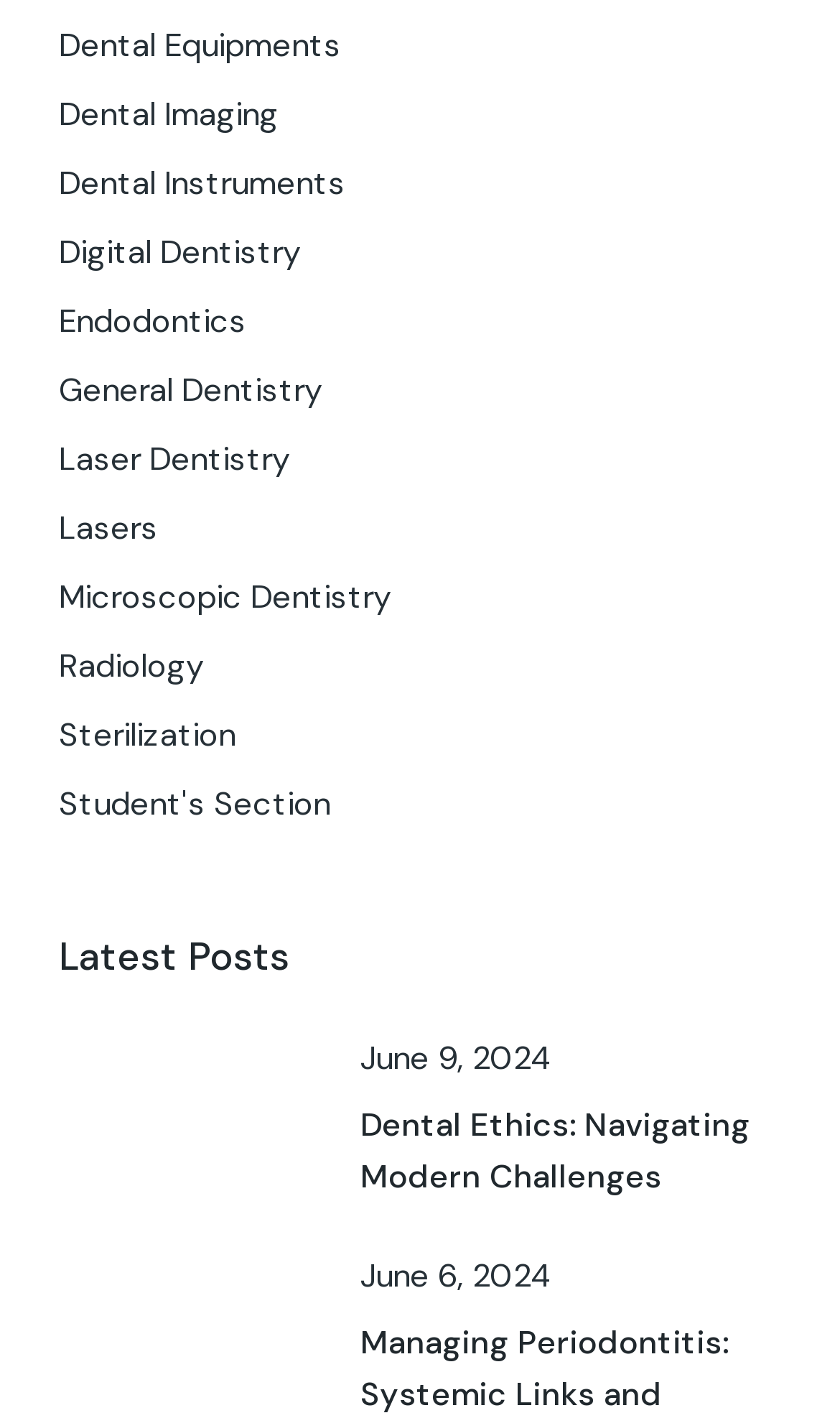Given the element description: "Radiology", predict the bounding box coordinates of the UI element it refers to, using four float numbers between 0 and 1, i.e., [left, top, right, bottom].

[0.07, 0.454, 0.242, 0.485]